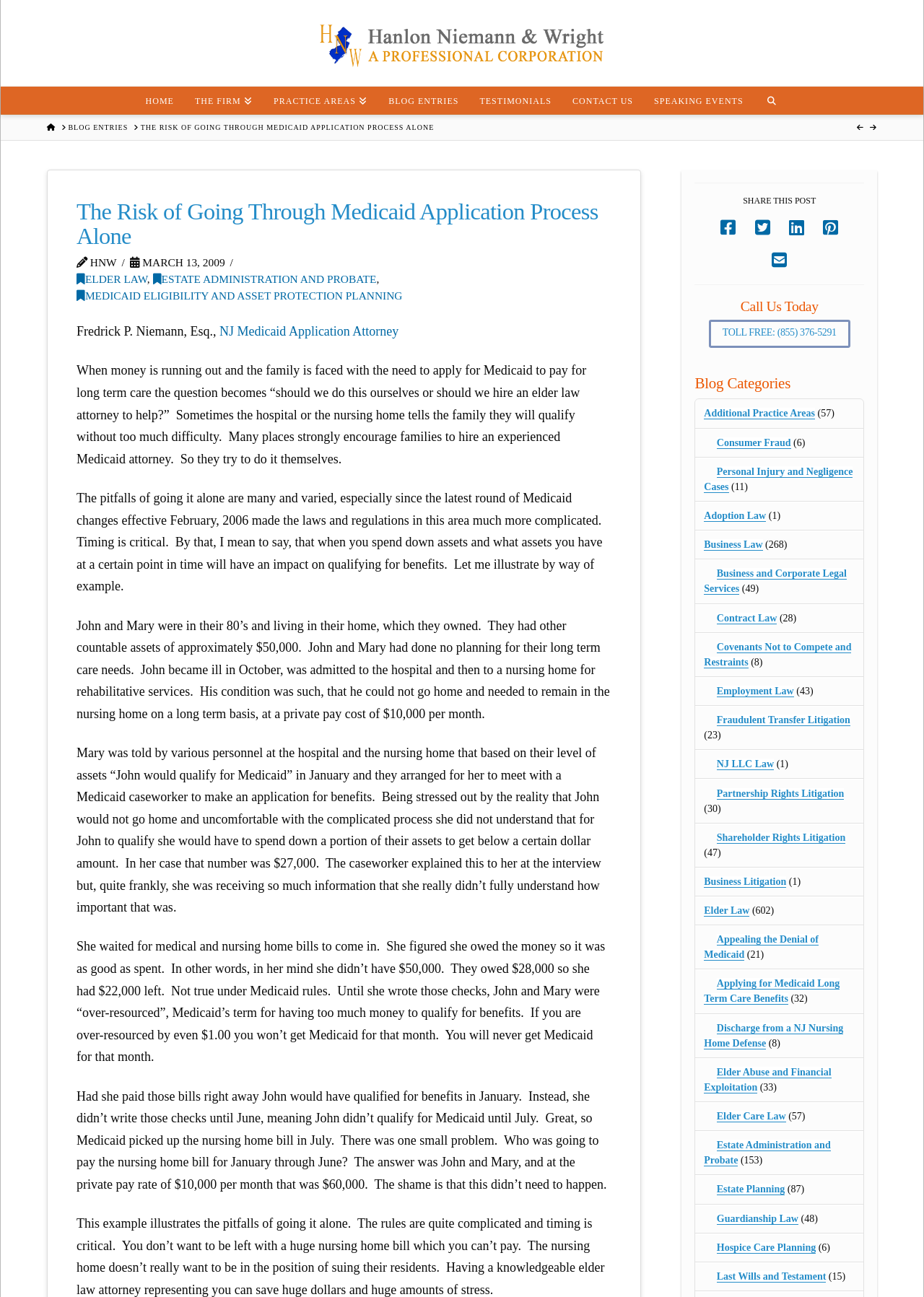What is the phone number to call for toll-free consultation?
Provide a comprehensive and detailed answer to the question.

I found the answer by looking at the call-to-action section at the bottom of the webpage, where the phone number is displayed. The phone number to call for a toll-free consultation is '(855) 376-5291'.